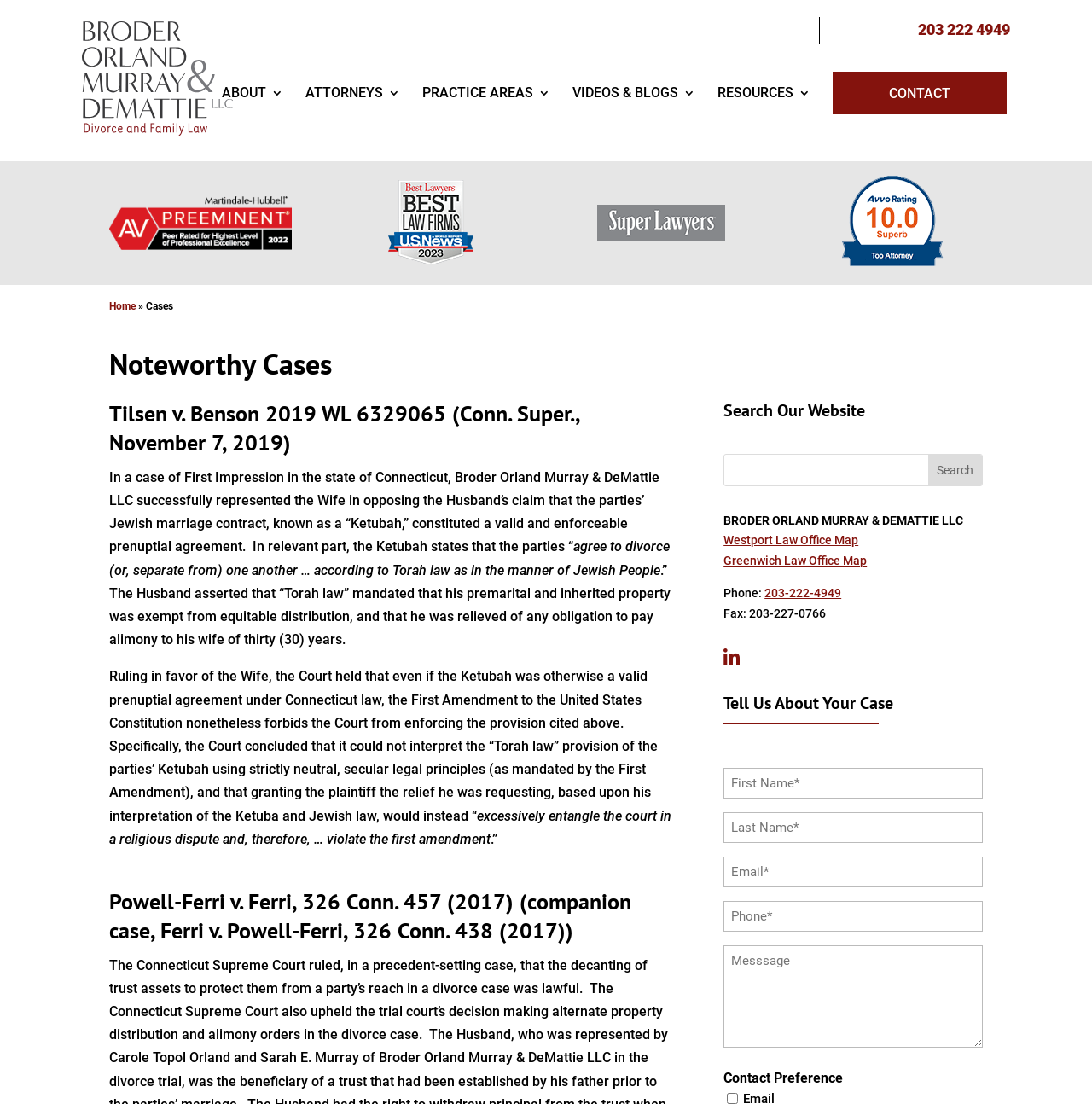Determine the bounding box coordinates of the clickable element to achieve the following action: 'Call the phone number'. Provide the coordinates as four float values between 0 and 1, formatted as [left, top, right, bottom].

[0.837, 0.021, 0.925, 0.035]